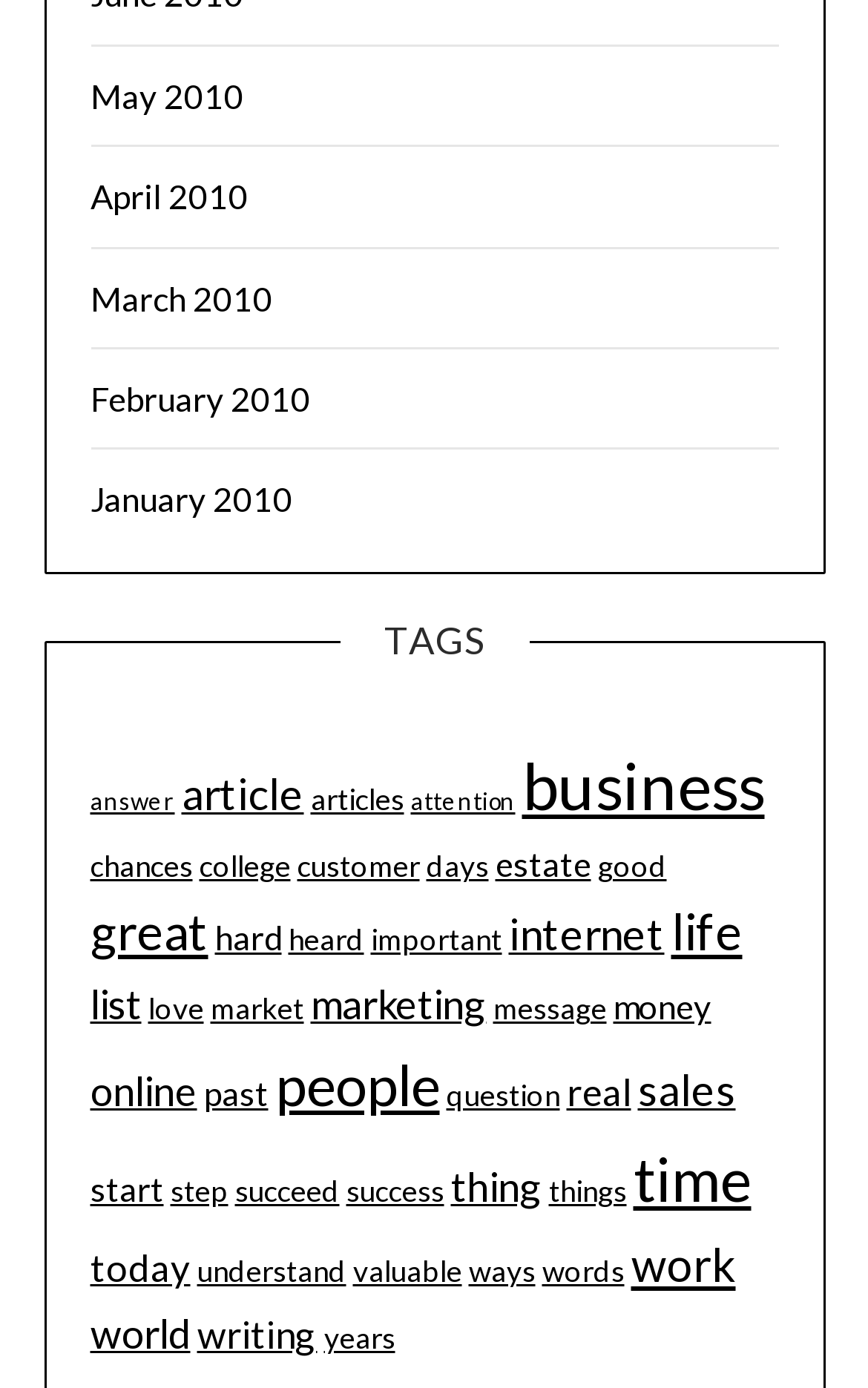Extract the bounding box for the UI element that matches this description: "chances".

[0.104, 0.611, 0.222, 0.637]